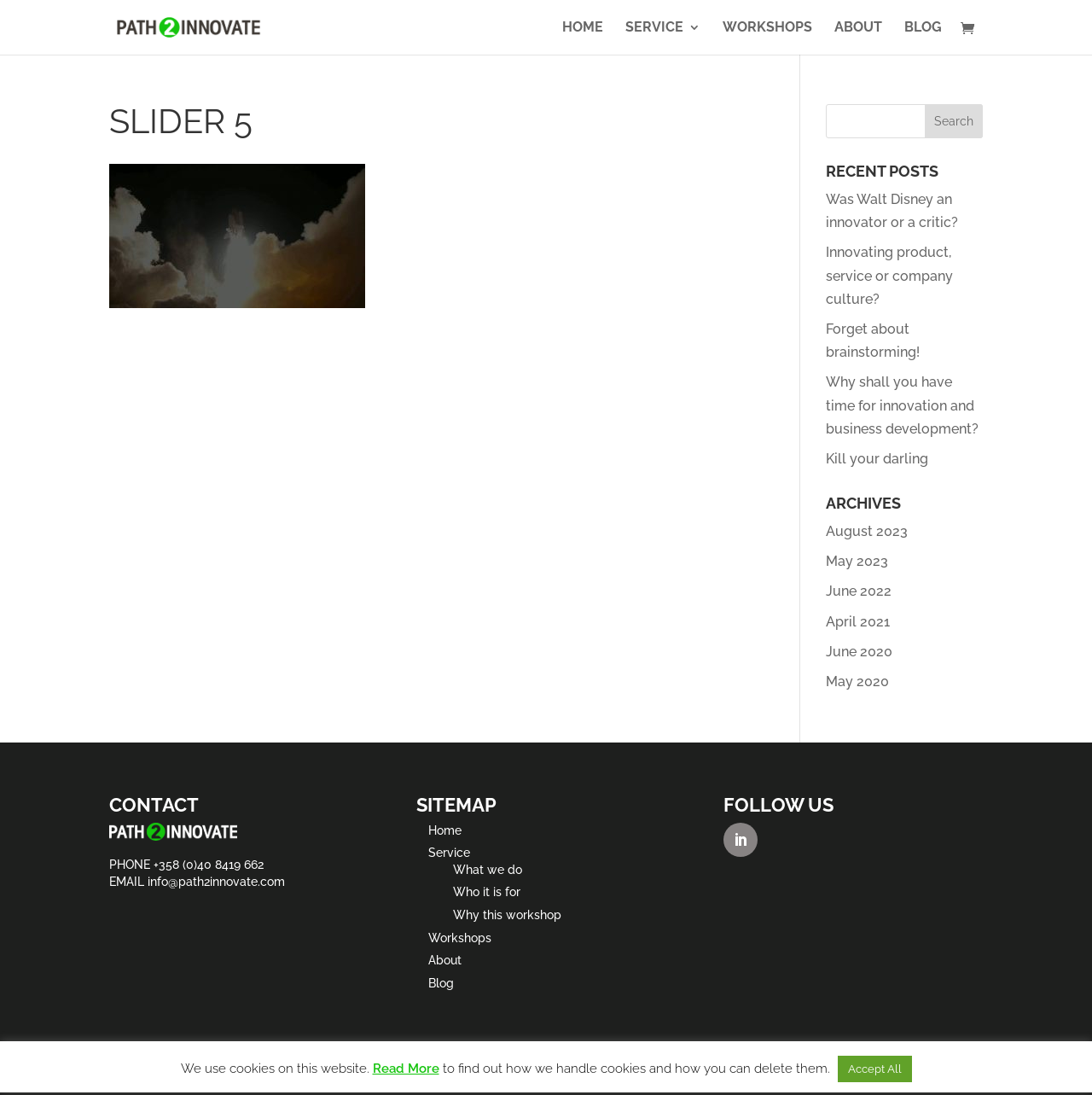What is the topic of the recent posts section?
Based on the image, provide a one-word or brief-phrase response.

Innovation